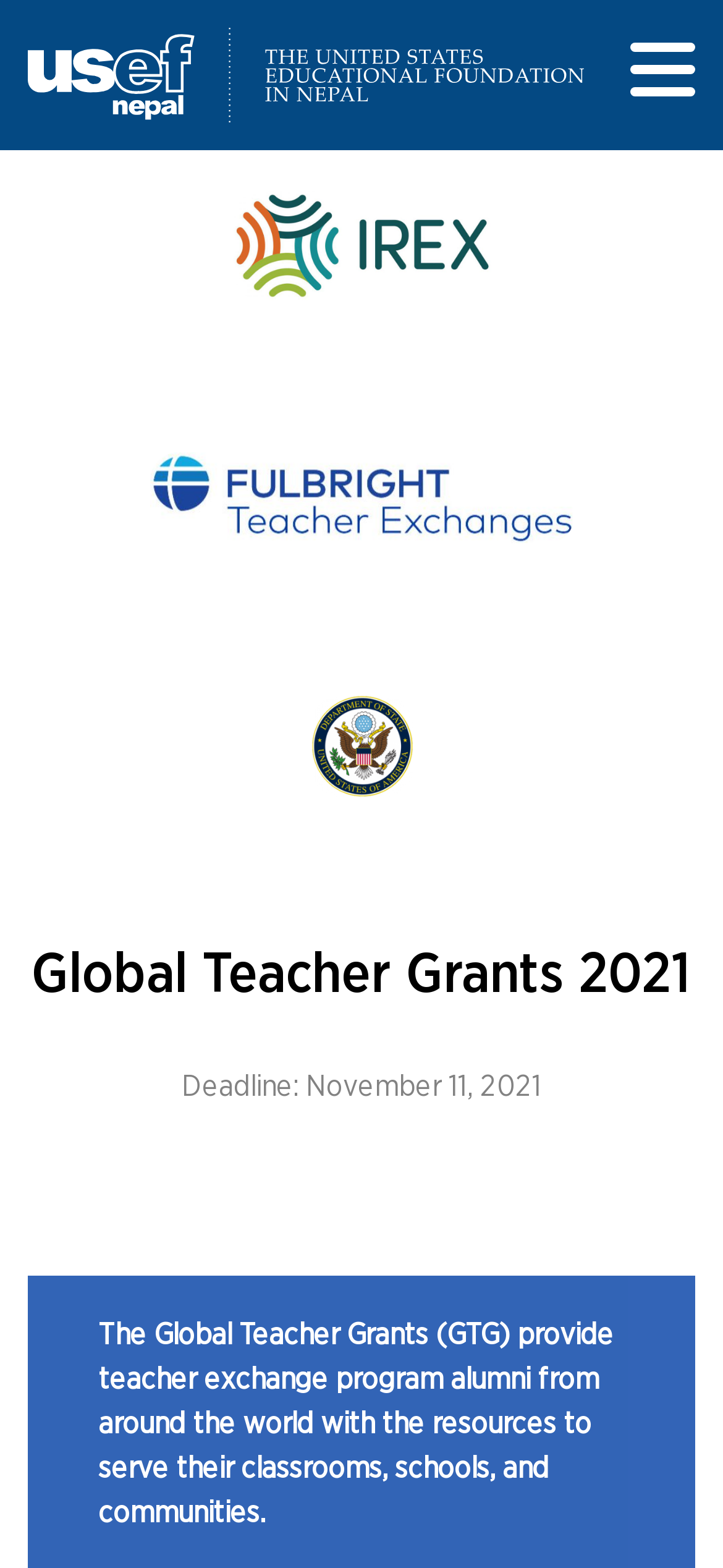Please analyze the image and provide a thorough answer to the question:
What is the main topic of the page?

I determined the main topic of the page by looking at the heading element that says 'Global Teacher Grants 2021' which is located at the top of the page. This heading suggests that the page is about Global Teacher Grants.